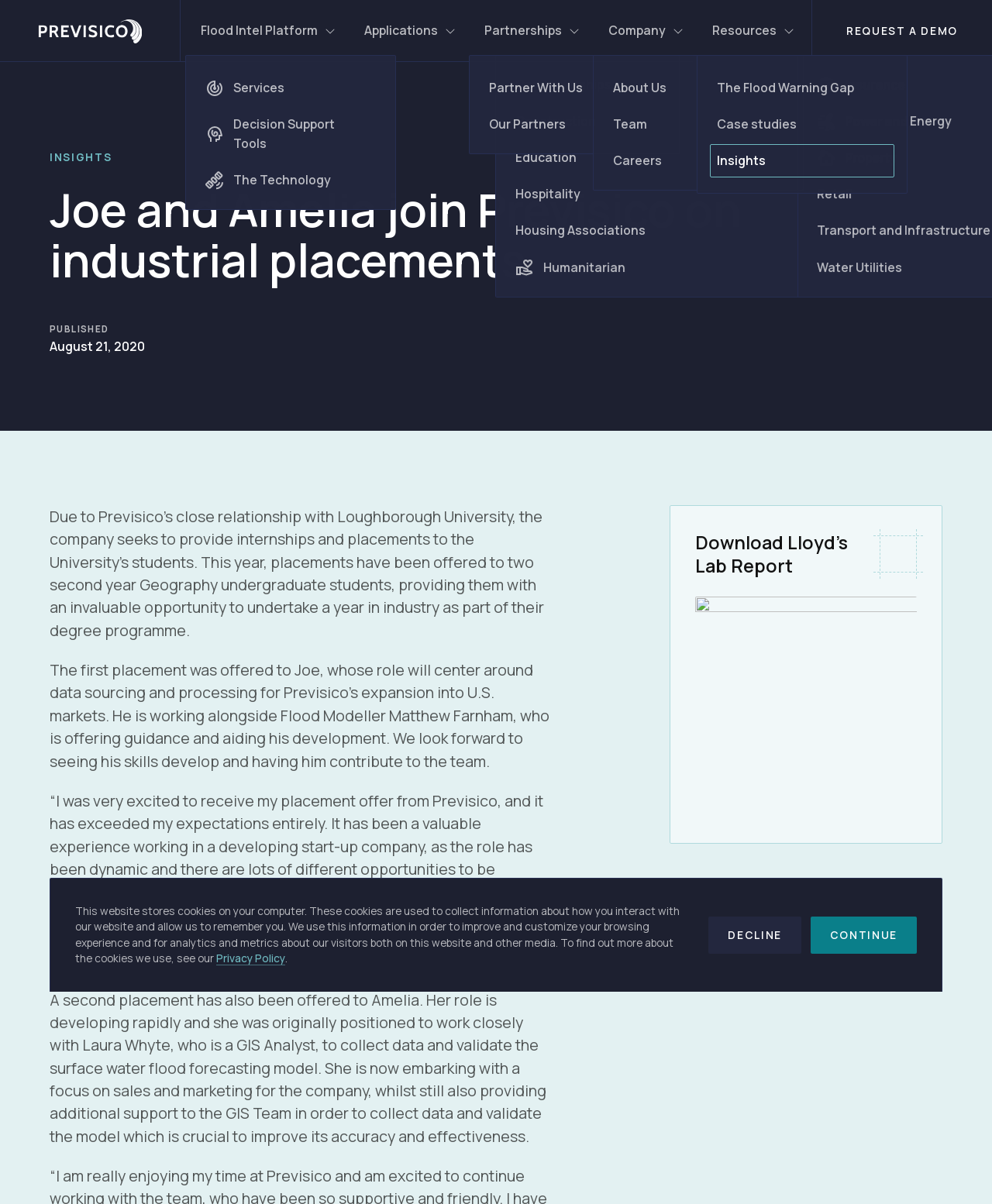What is Joe's role in Previsico?
Analyze the image and provide a thorough answer to the question.

According to the article, Joe's role in Previsico is centered around data sourcing and processing for the company's expansion into U.S. markets, and he is working alongside Flood Modeller Matthew Farnham.